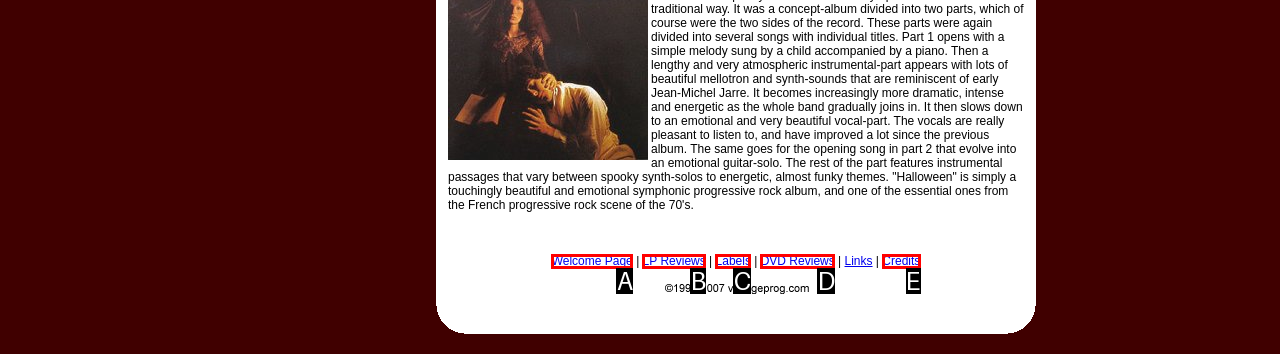Given the element description: Report a Bug, choose the HTML element that aligns with it. Indicate your choice with the corresponding letter.

None